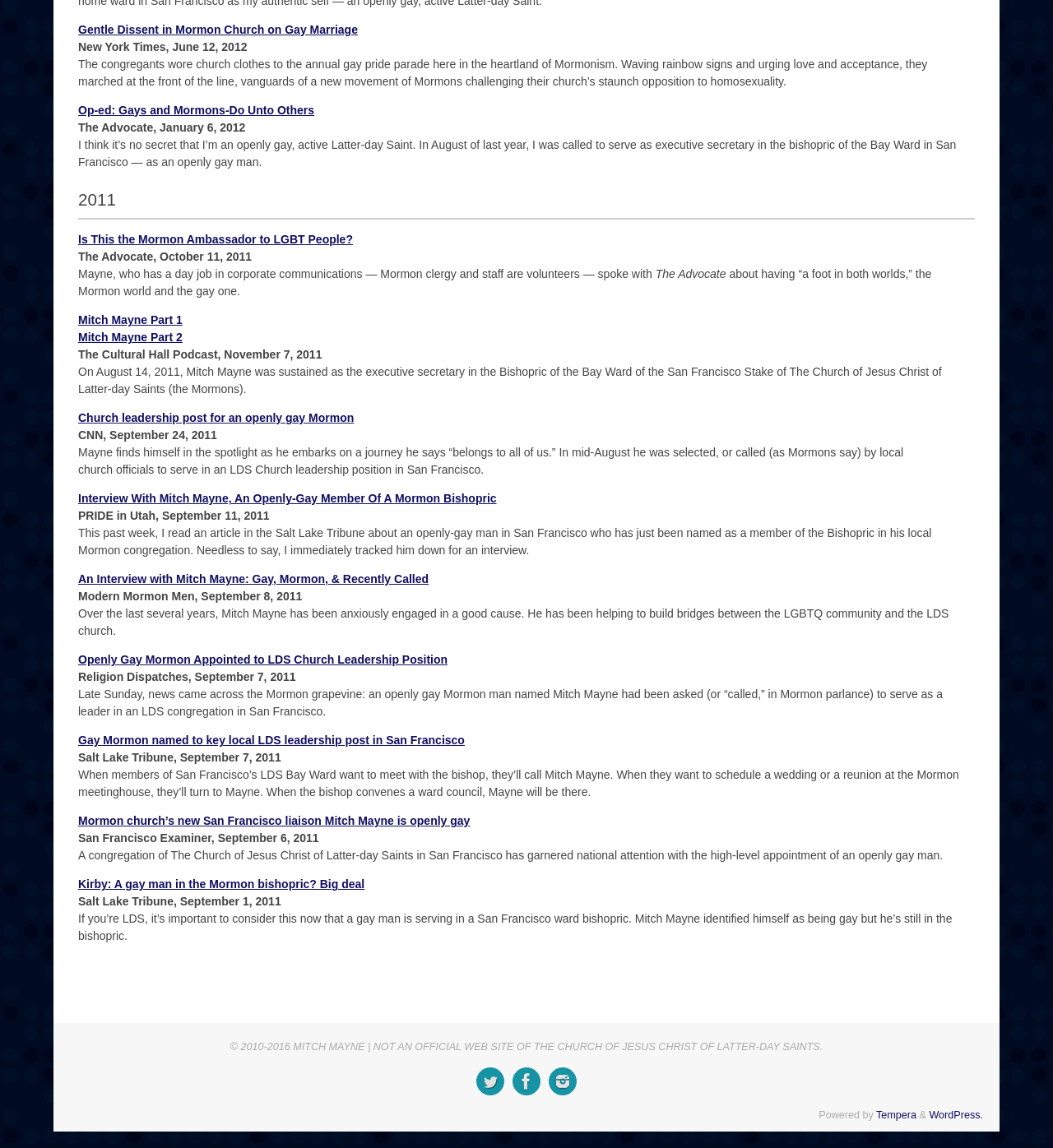What is the name of the church mentioned in the articles?
Provide an in-depth and detailed explanation in response to the question.

The articles on the webpage mention the LDS Church, which is an abbreviation for The Church of Jesus Christ of Latter-day Saints, also known as the Mormon Church.